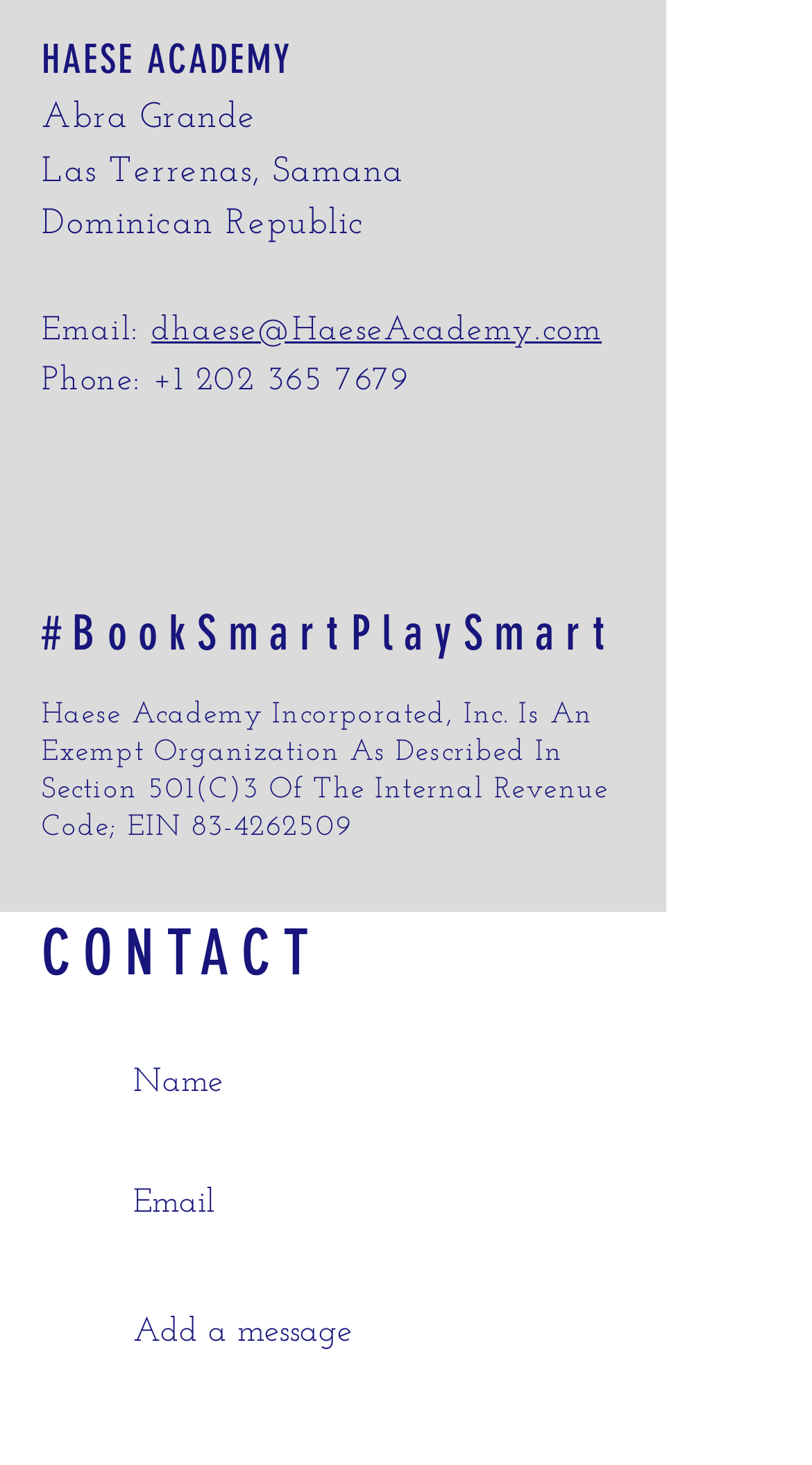Please examine the image and provide a detailed answer to the question: What is the name of the academy?

The name of the academy can be found at the top of the webpage, where it is written in a static text element as 'HAESE ACADEMY'.